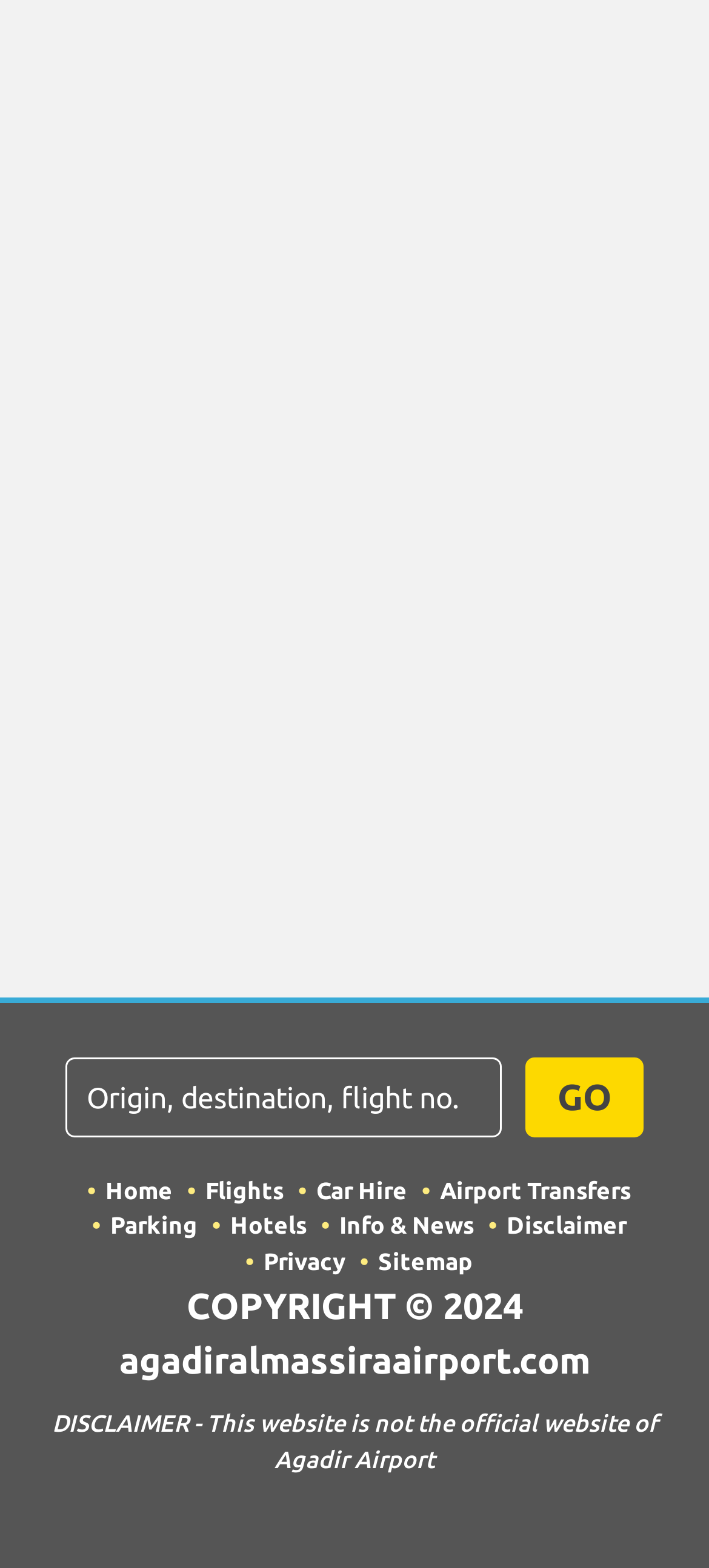Give a concise answer using one word or a phrase to the following question:
What is the disclaimer about?

Not official website